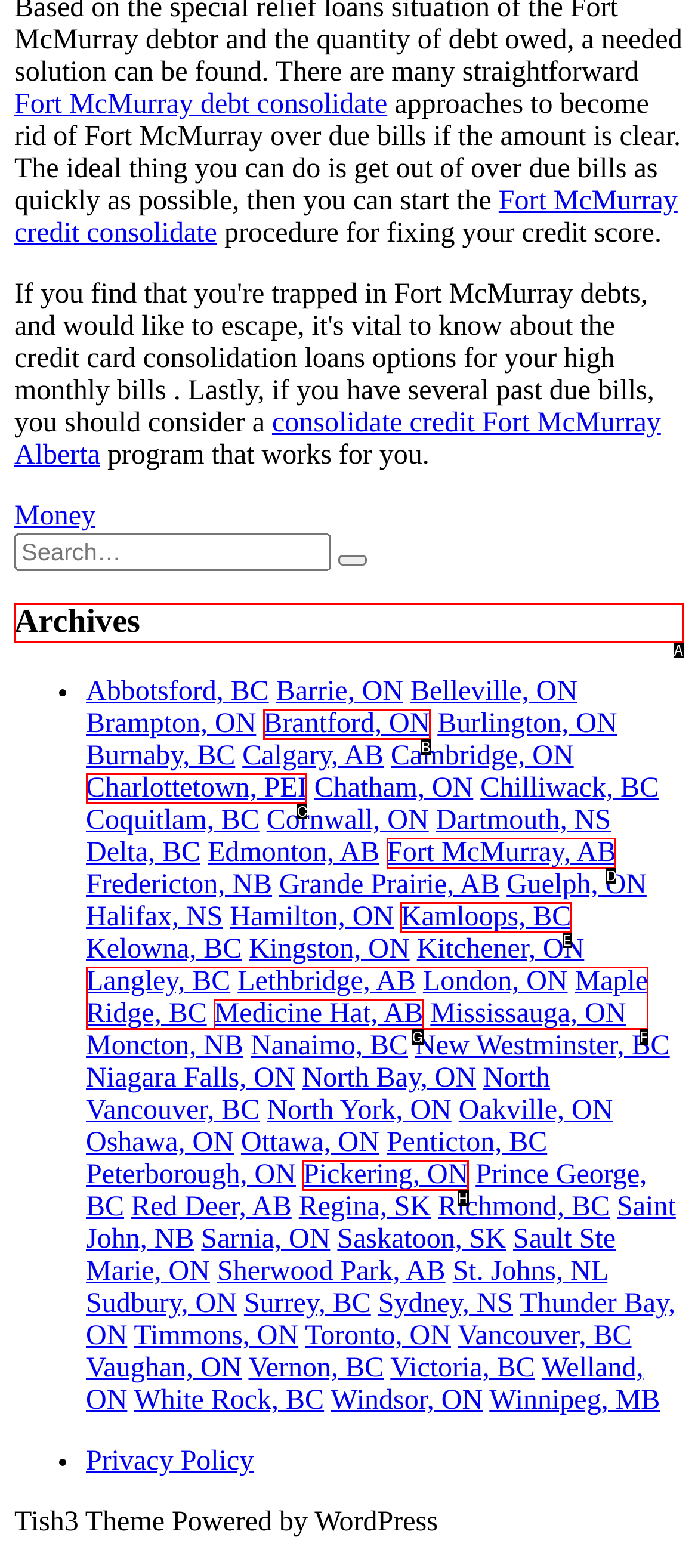Select the UI element that should be clicked to execute the following task: View Archives
Provide the letter of the correct choice from the given options.

A